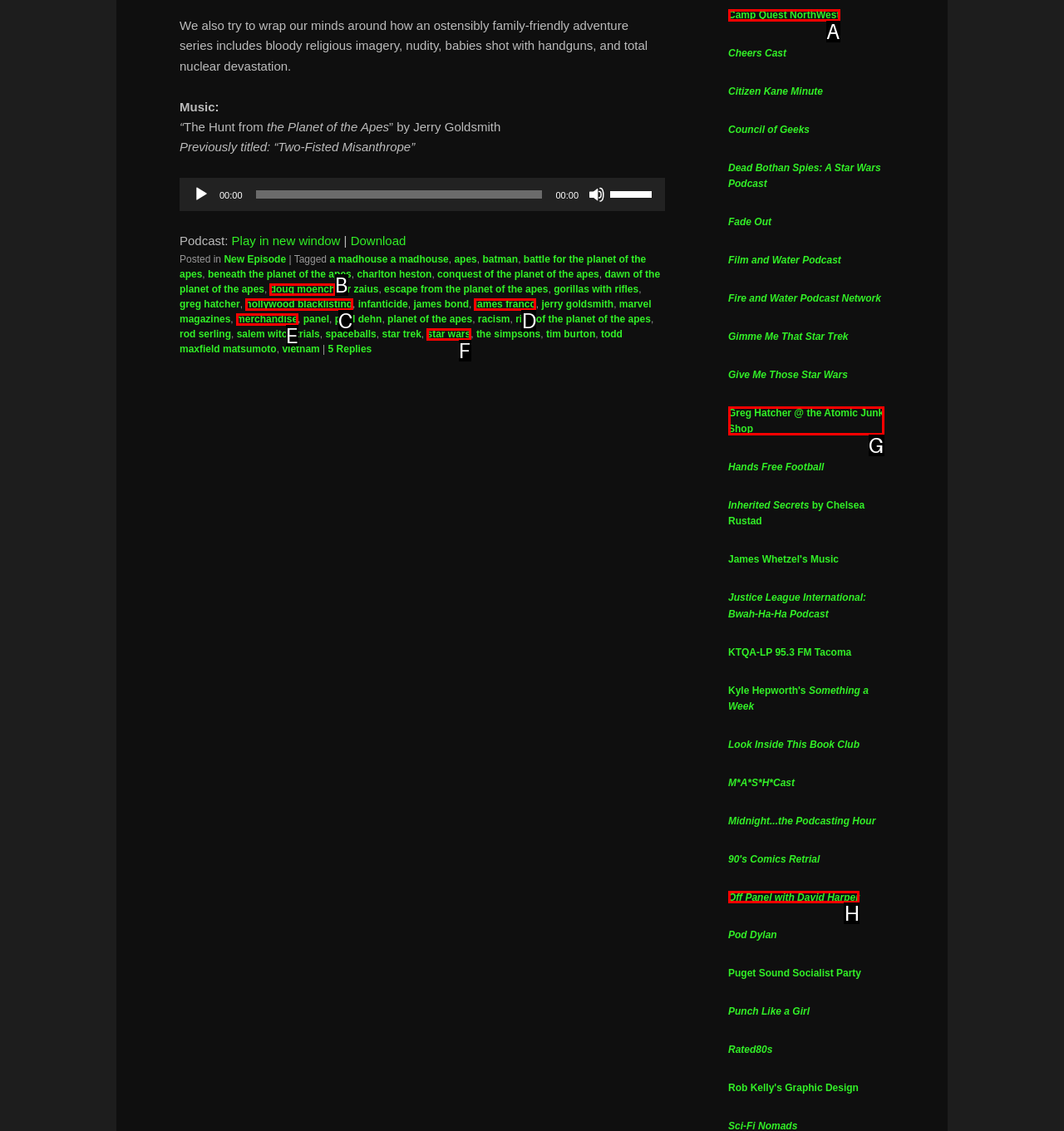From the description: Power & energy, identify the option that best matches and reply with the letter of that option directly.

None